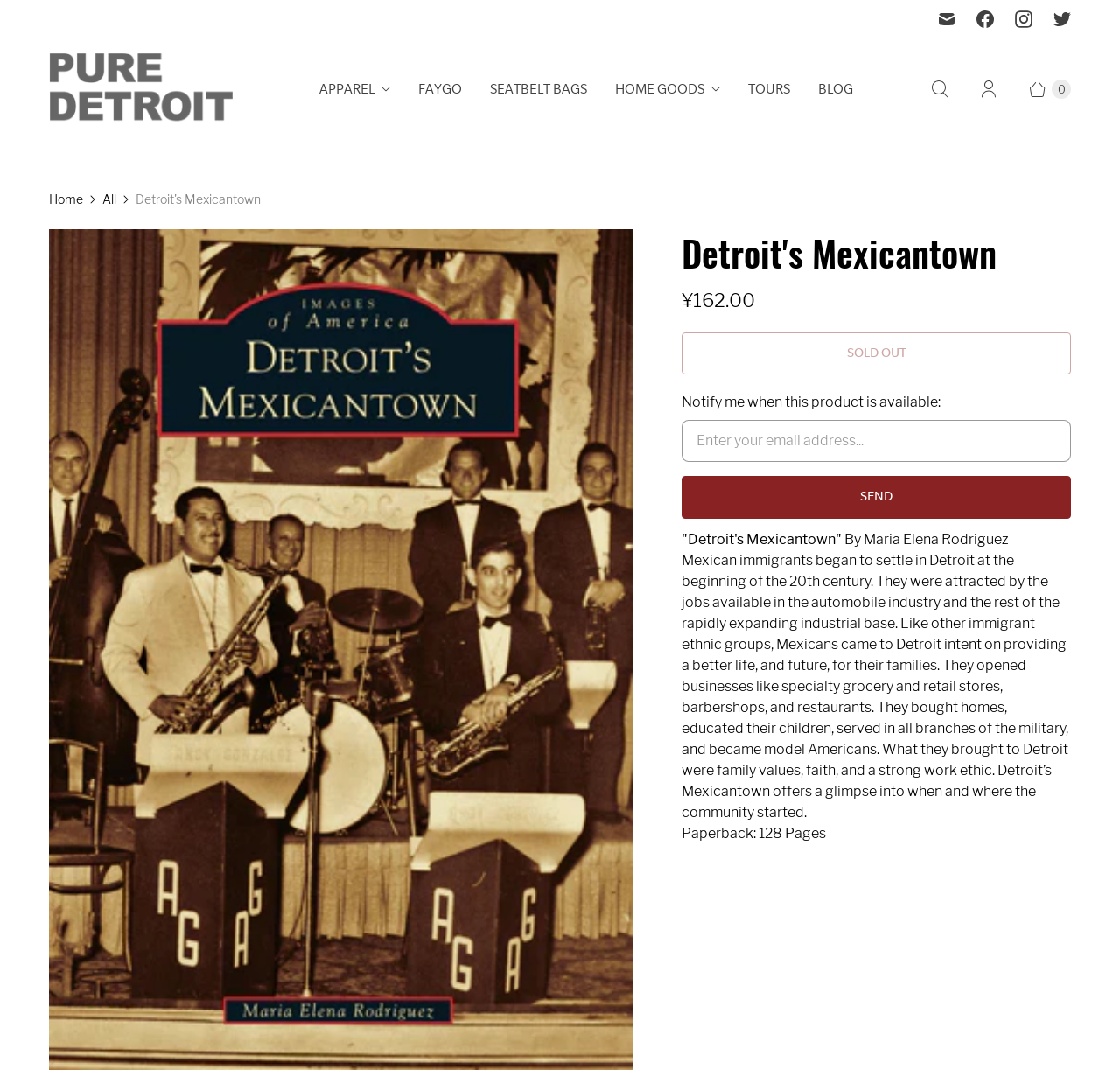Select the bounding box coordinates of the element I need to click to carry out the following instruction: "Enter email to notify when product is available".

[0.609, 0.388, 0.956, 0.427]